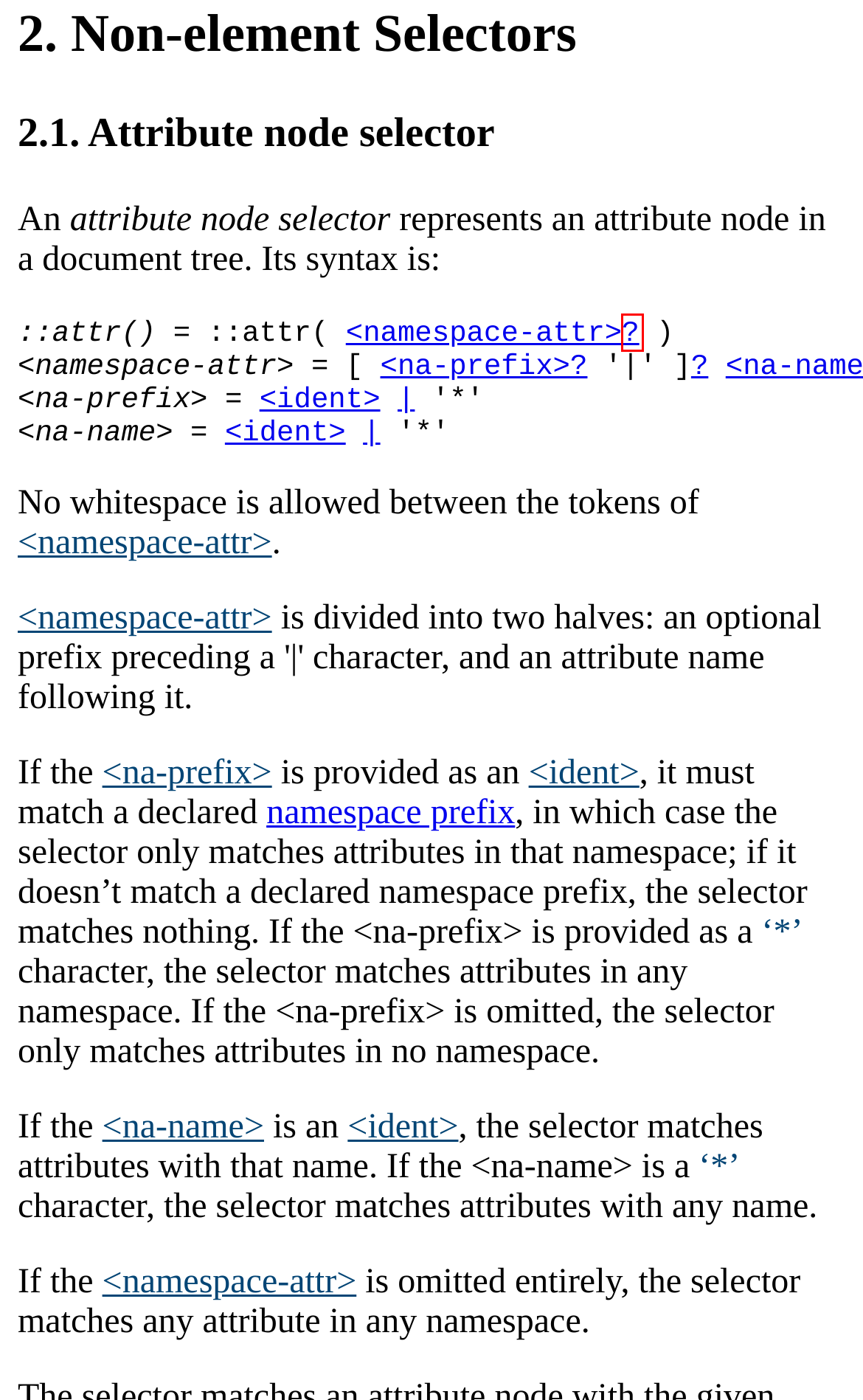You have been given a screenshot of a webpage, where a red bounding box surrounds a UI element. Identify the best matching webpage description for the page that loads after the element in the bounding box is clicked. Options include:
A. Issues · w3c/csswg-drafts · GitHub
B. CSS Values and Units Module Level 4
C. public-css-testsuite@w3.org Mail Archives
D. Official W3C CSS Test Suites
E. W3C Patent Policy
F. W3C
G. CSS Snapshot 2023
H. CSS Namespaces Module Level 3

B